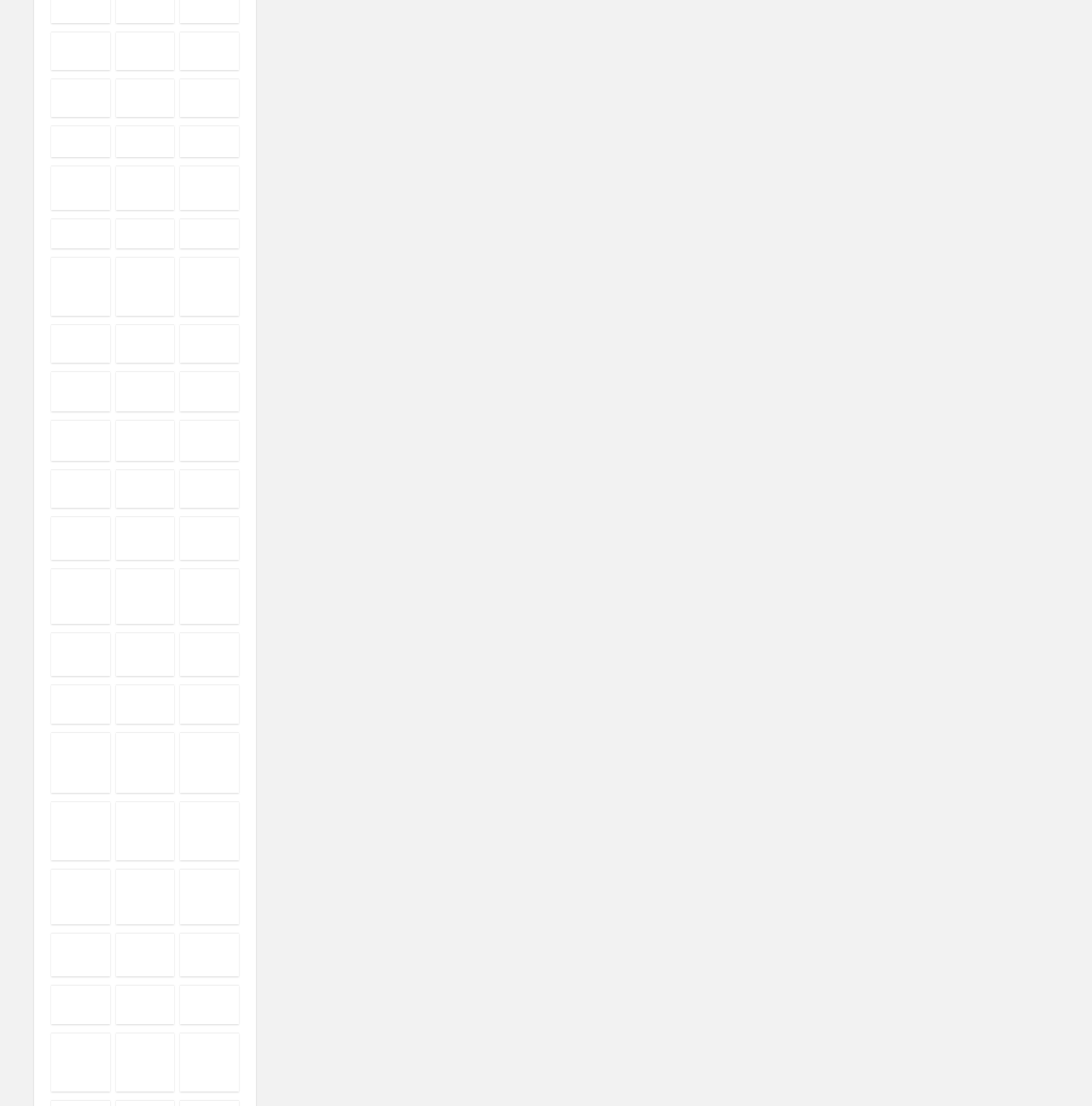Are there any images on this webpage?
Examine the image and give a concise answer in one word or a short phrase.

Yes